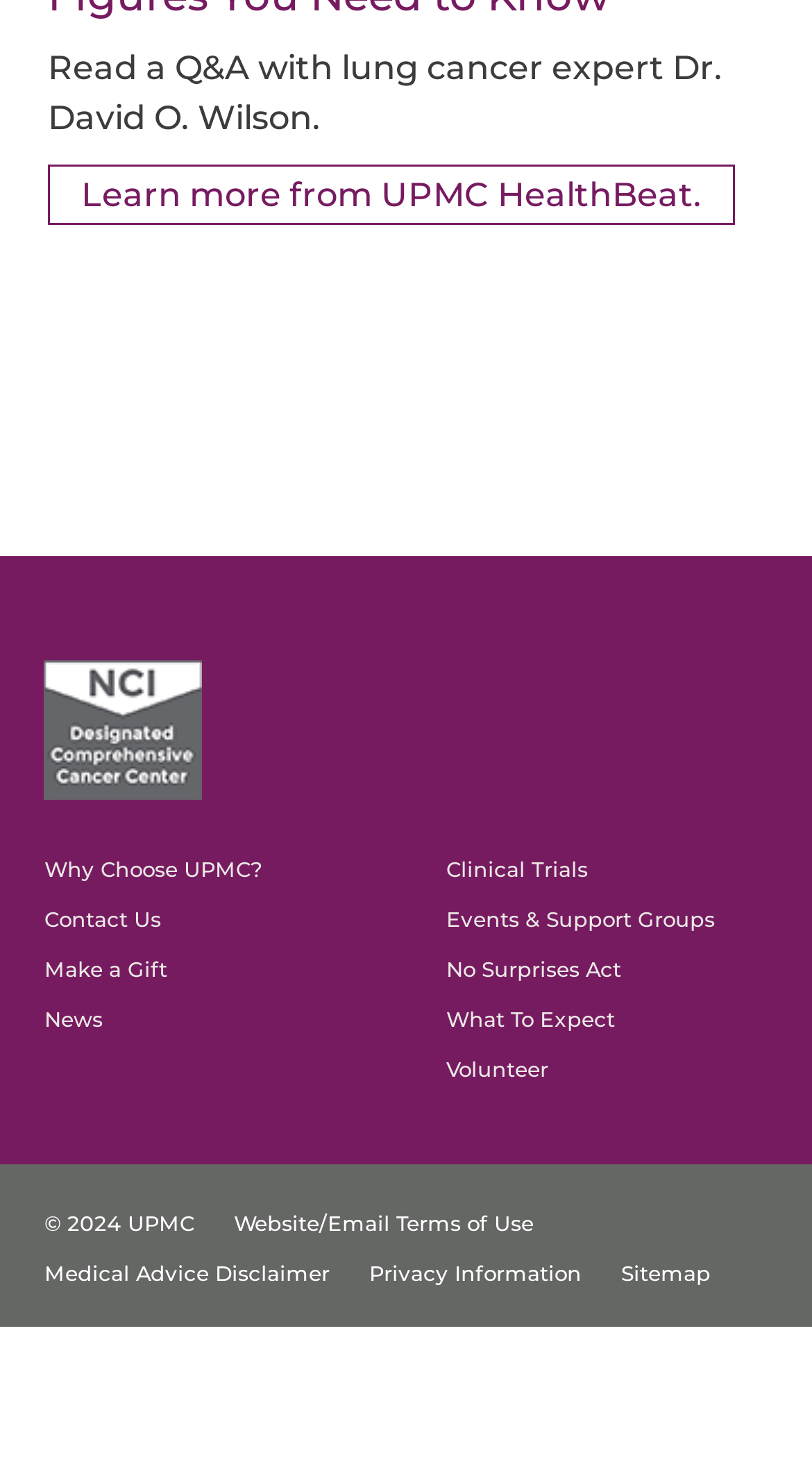Using the information in the image, give a comprehensive answer to the question: 
What is the topic of the Q&A?

The topic of the Q&A is lung cancer, which can be inferred from the StaticText element 'Read a Q&A with lung cancer expert Dr. David O. Wilson.' at the top of the webpage.